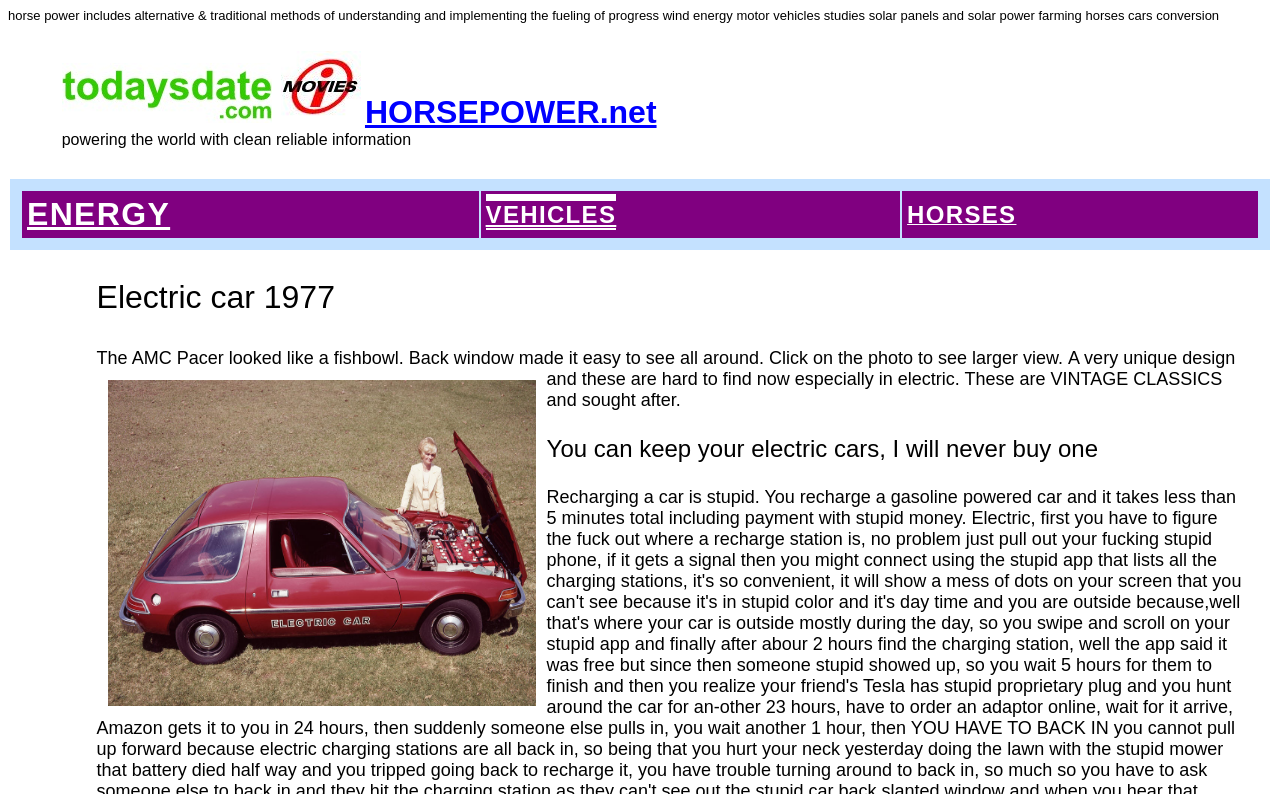How many main categories are listed on the website?
Please provide a comprehensive answer to the question based on the webpage screenshot.

The website has a table with three grid cells containing links to 'ENERGY', 'VEHICLES', and 'HORSES', which suggests that there are three main categories listed on the website.